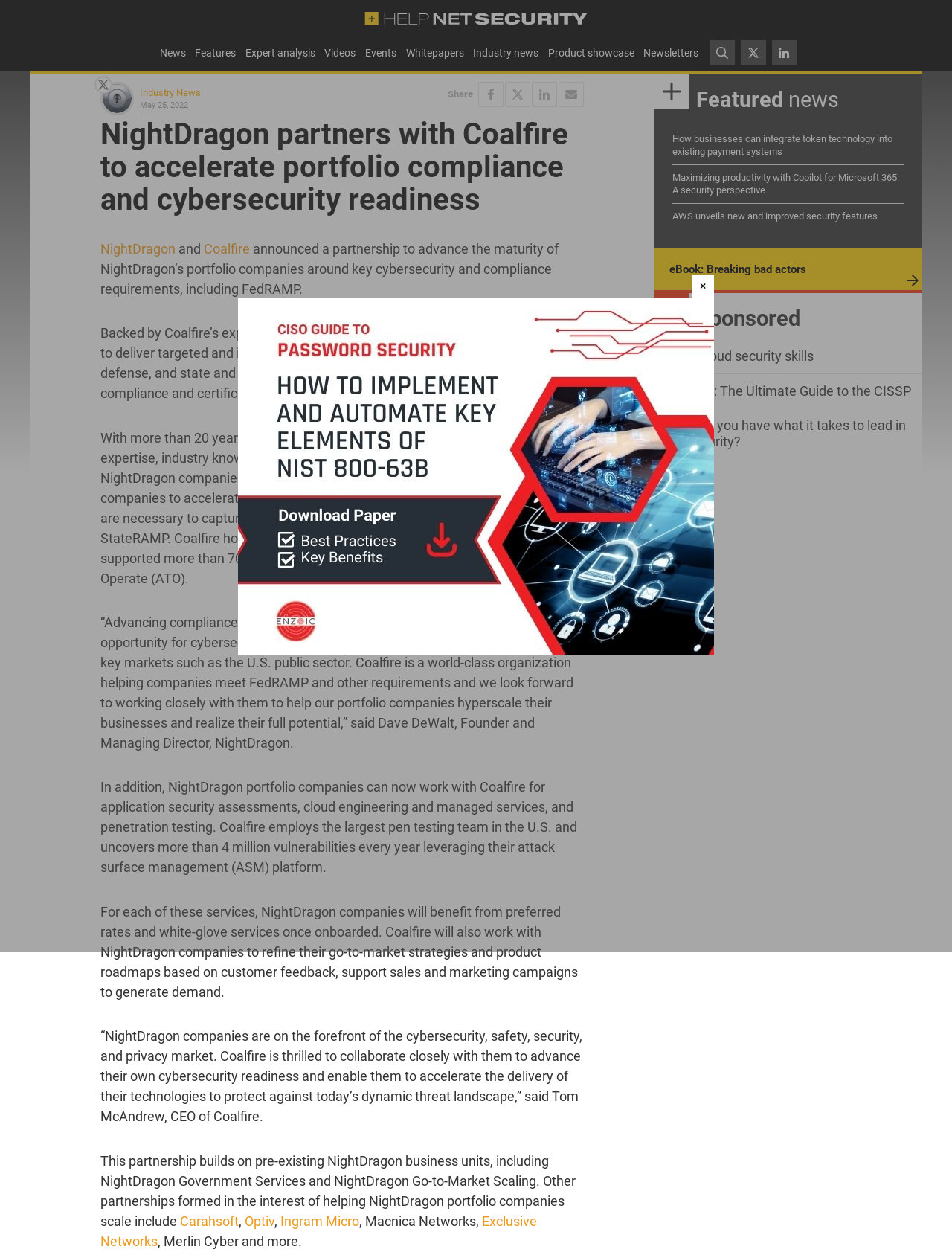What is the main heading displayed on the webpage? Please provide the text.

NightDragon partners with Coalfire to accelerate portfolio compliance and cybersecurity readiness